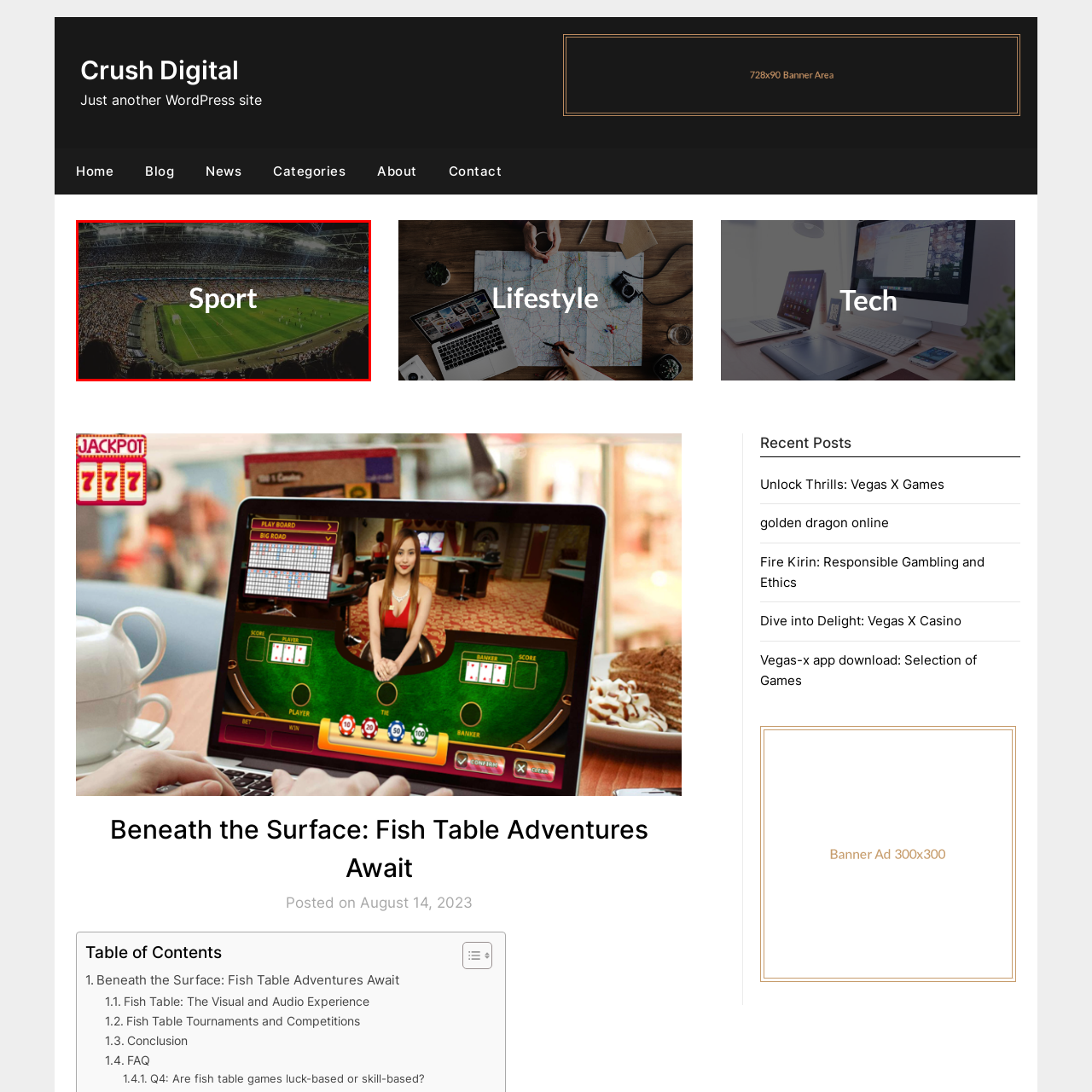Give an in-depth explanation of the image captured within the red boundary.

The image captures the vibrant atmosphere of a large sporting event at a packed stadium, likely taken during a soccer match given the layout of the field and goalposts. The expansive view showcases enthusiastic fans filling the stands, creating a sea of excitement and energy. The pitch is beautifully maintained, with players actively engaging in the game, illustrating the passion for sports that unites spectators. The overlay text "Sport" emphasizes the theme of athletic competition, inviting viewers to immerse themselves in the exhilarating world of sports events. This dynamic scene highlights not only the sport itself but also the communal spirit and exhilaration that accompany live games.